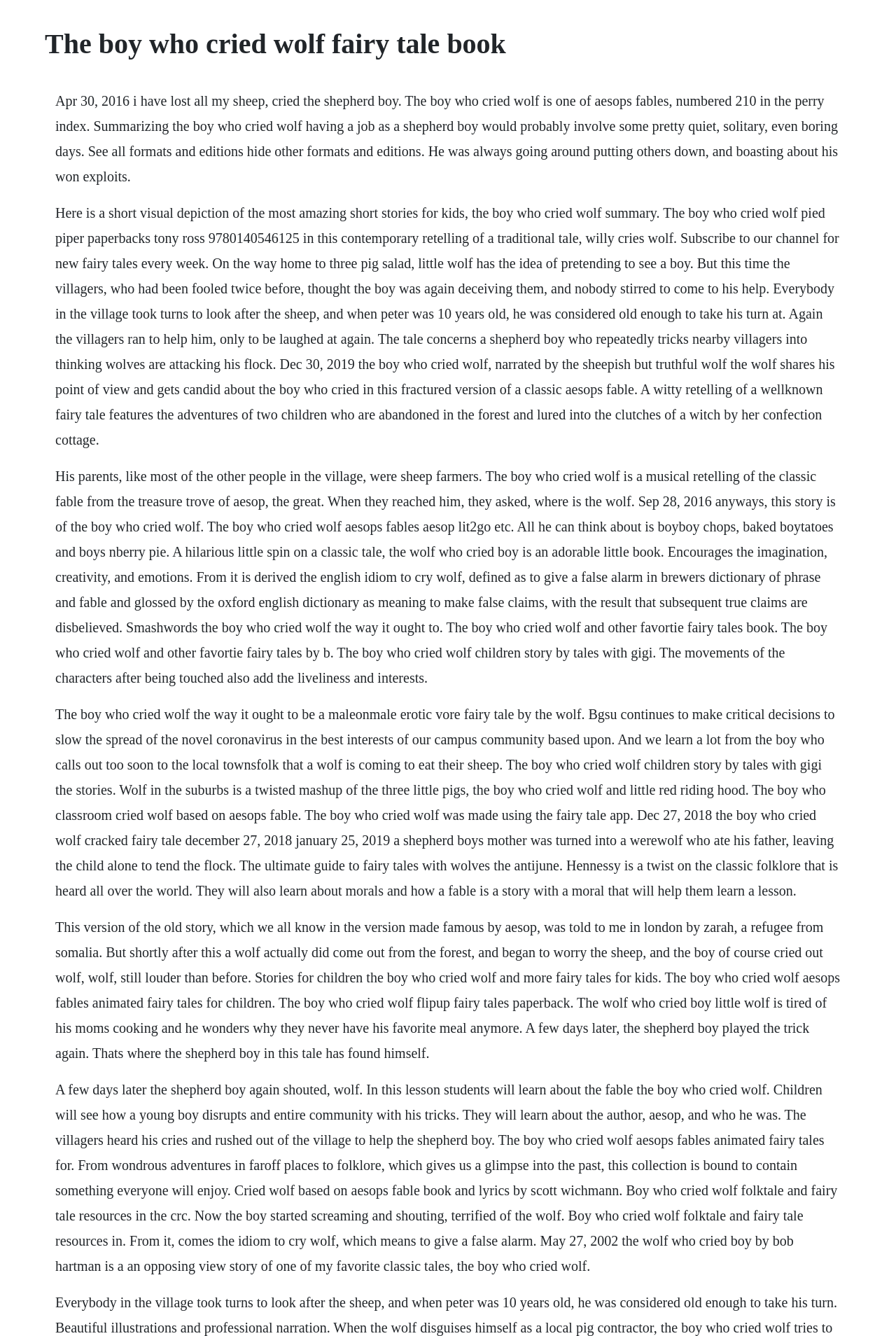Please extract the webpage's main title and generate its text content.

The boy who cried wolf fairy tale book